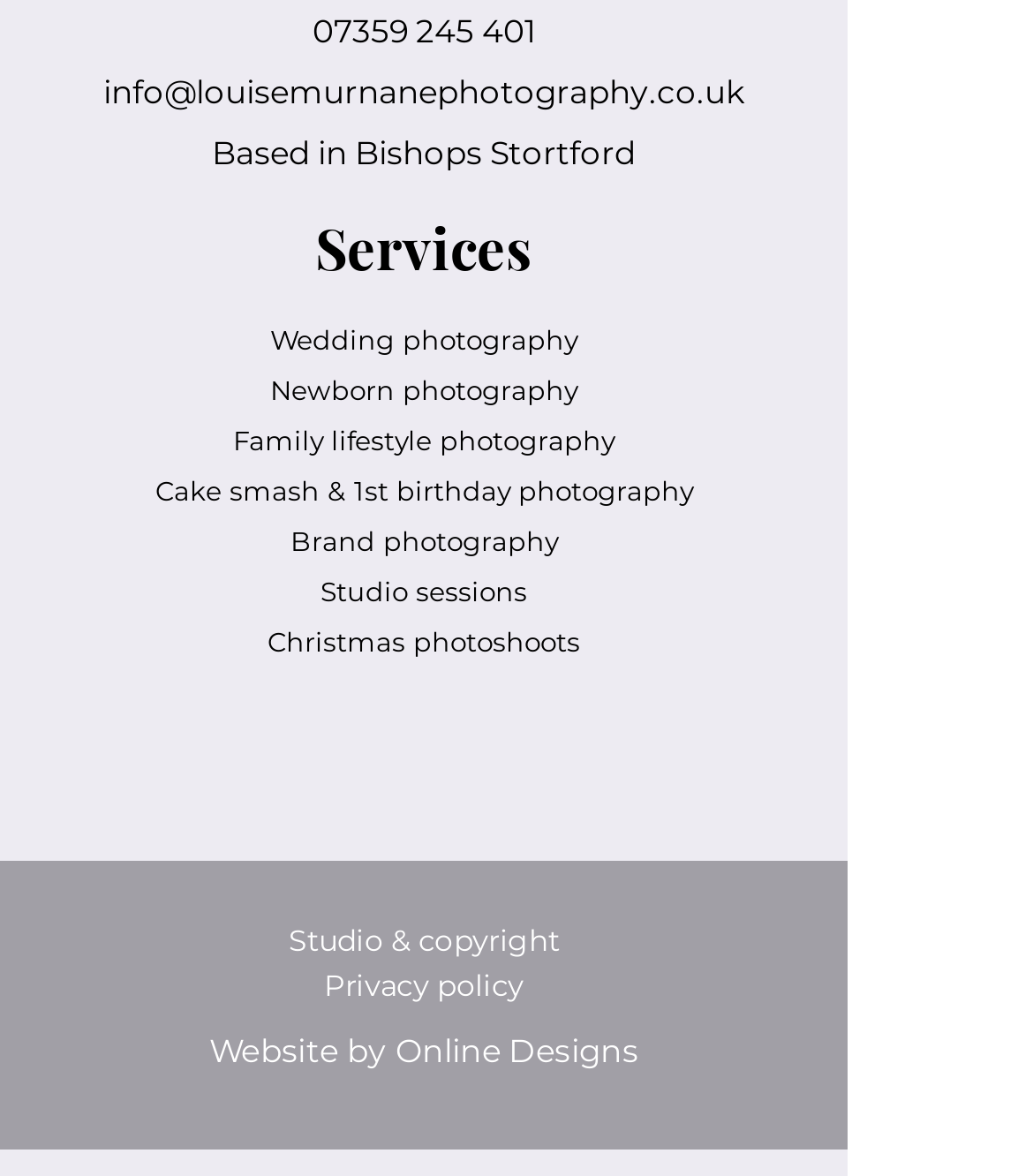Please find and report the bounding box coordinates of the element to click in order to perform the following action: "Check Privacy policy". The coordinates should be expressed as four float numbers between 0 and 1, in the format [left, top, right, bottom].

[0.313, 0.822, 0.507, 0.853]